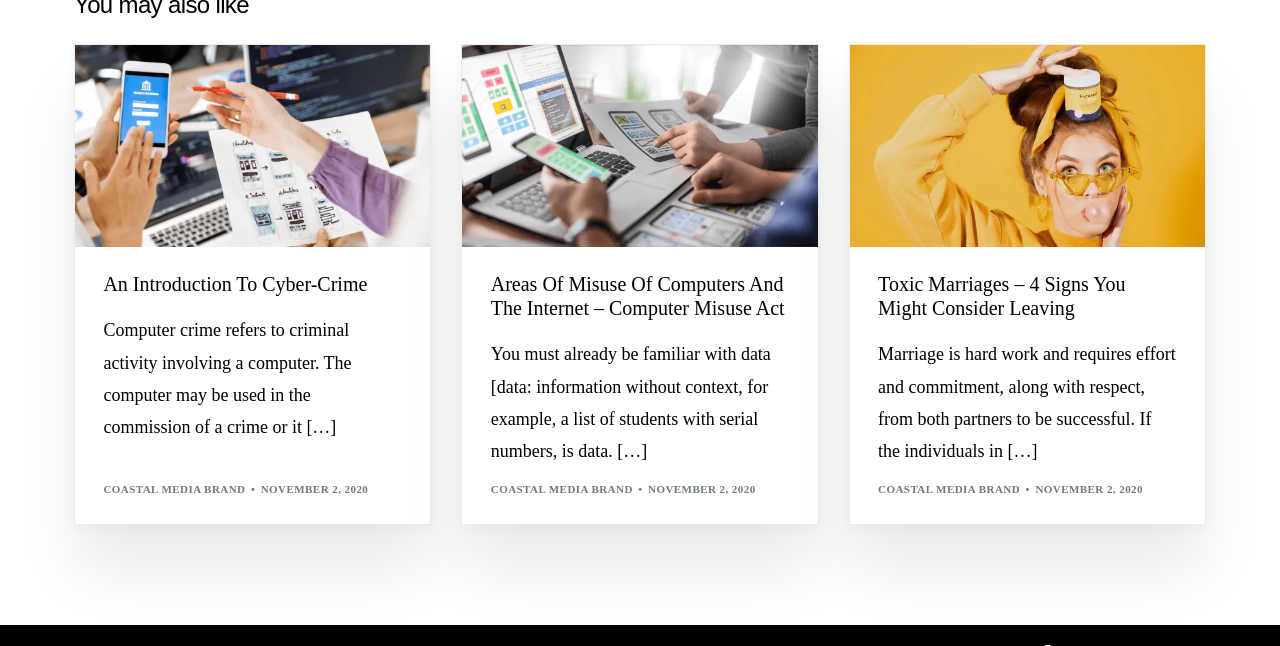Identify the bounding box coordinates of the HTML element based on this description: "An Introduction To Cyber-Crime".

[0.081, 0.421, 0.314, 0.458]